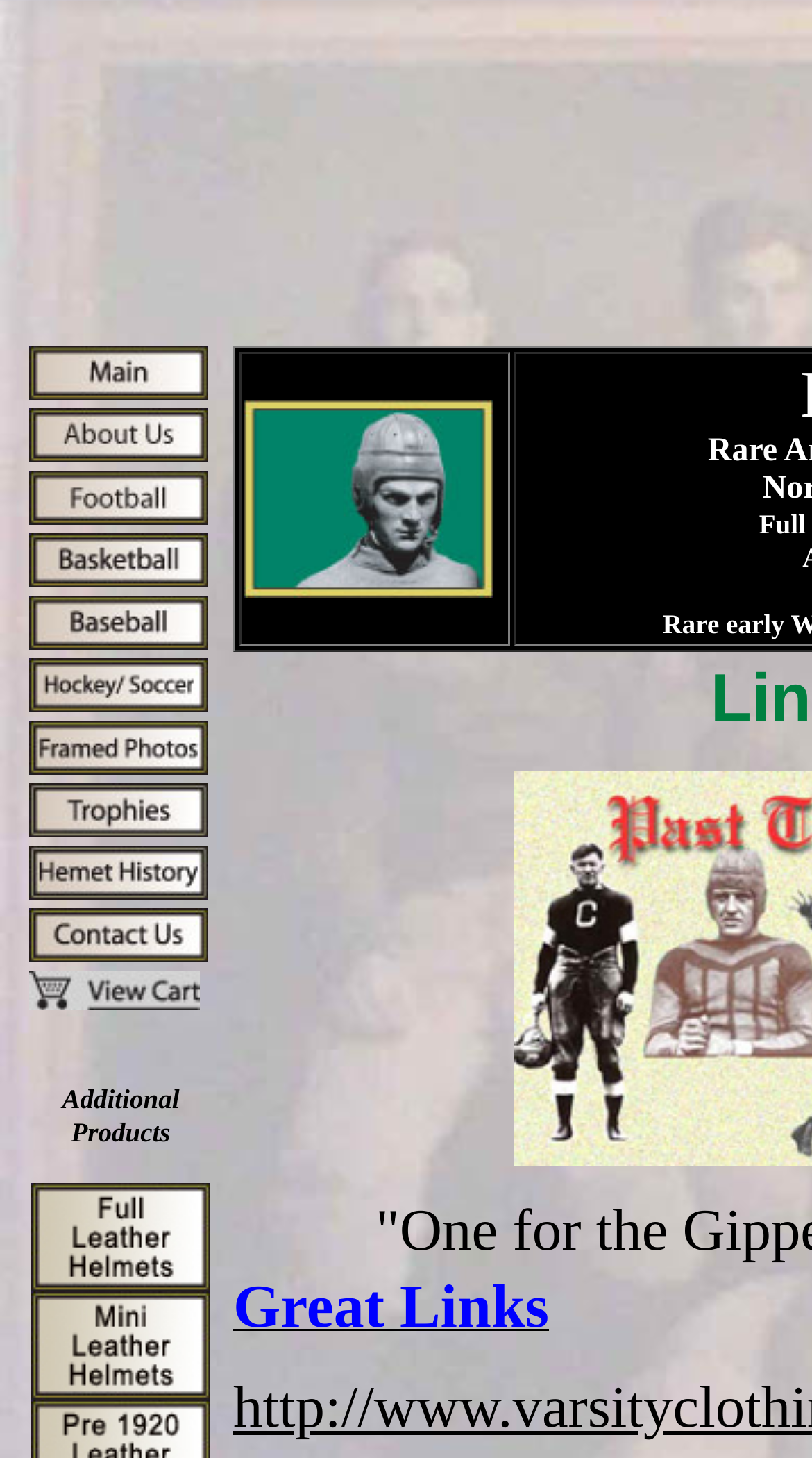Determine the bounding box of the UI component based on this description: "alt="main page" name="main"". The bounding box coordinates should be four float values between 0 and 1, i.e., [left, top, right, bottom].

[0.036, 0.256, 0.256, 0.28]